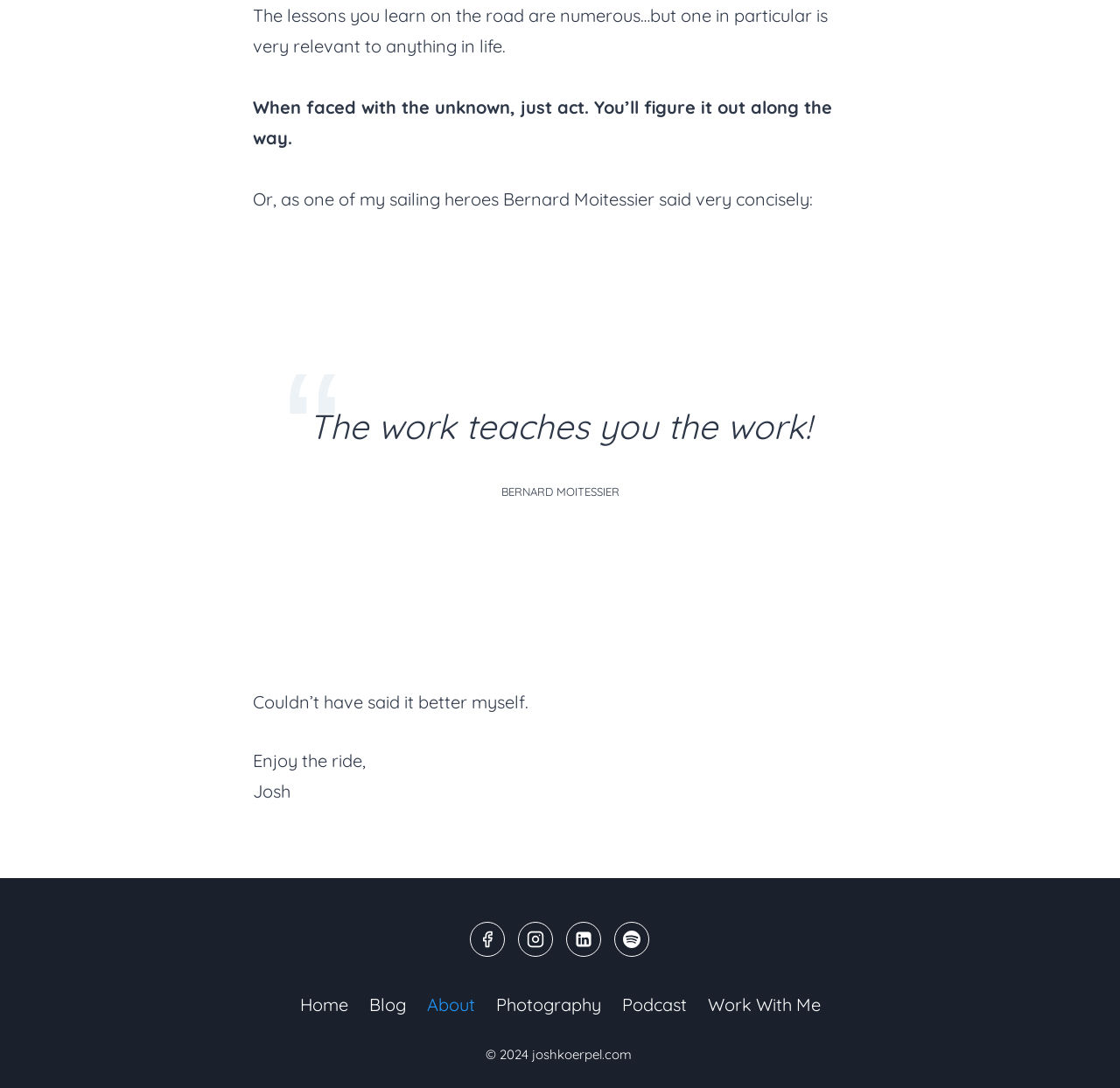Respond to the question below with a single word or phrase:
What social media platforms are linked?

Facebook, Instagram, Linkedin, Spotify